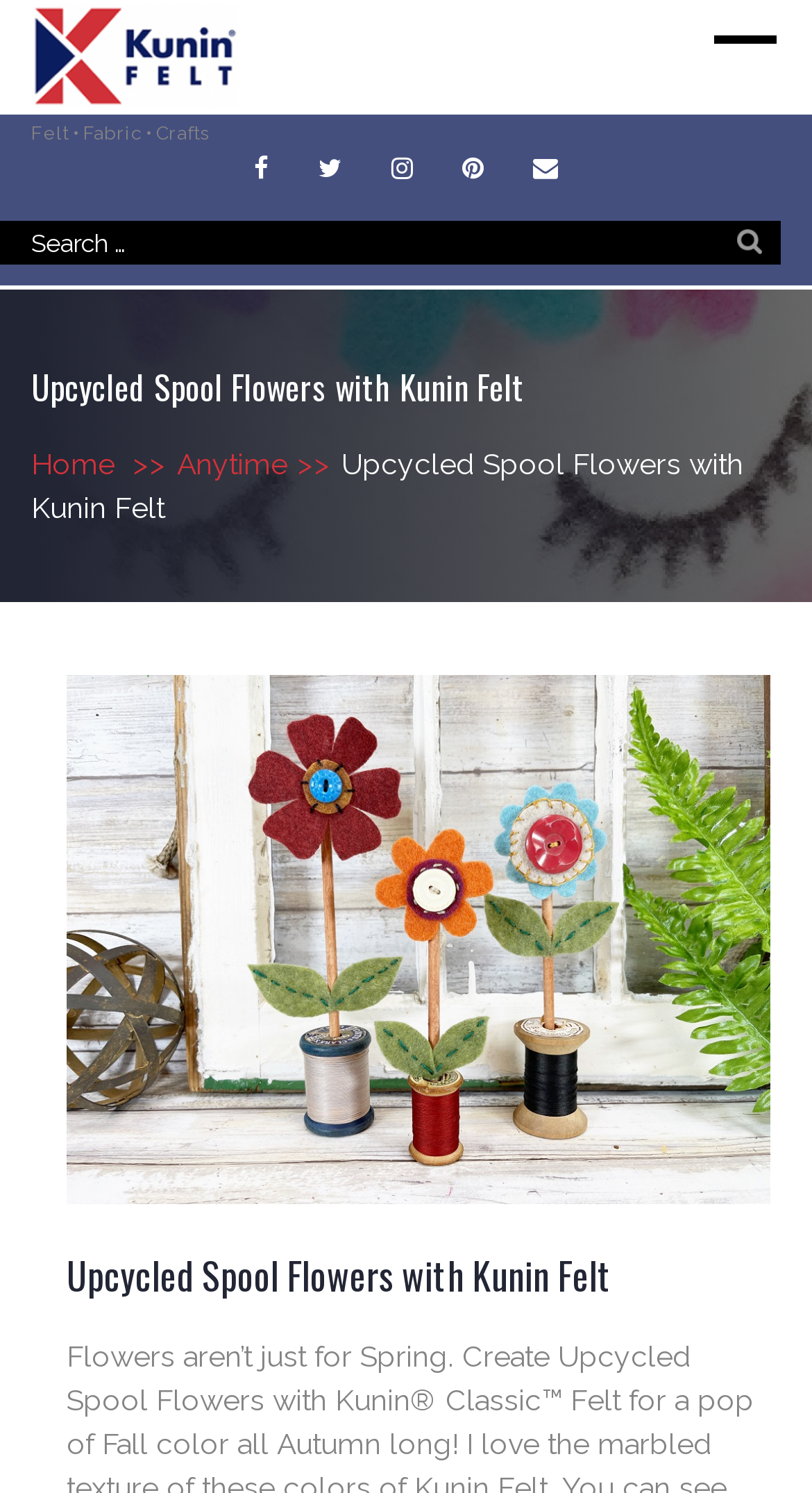Please identify the bounding box coordinates of the element I should click to complete this instruction: 'Go to Home page'. The coordinates should be given as four float numbers between 0 and 1, like this: [left, top, right, bottom].

[0.038, 0.299, 0.218, 0.322]